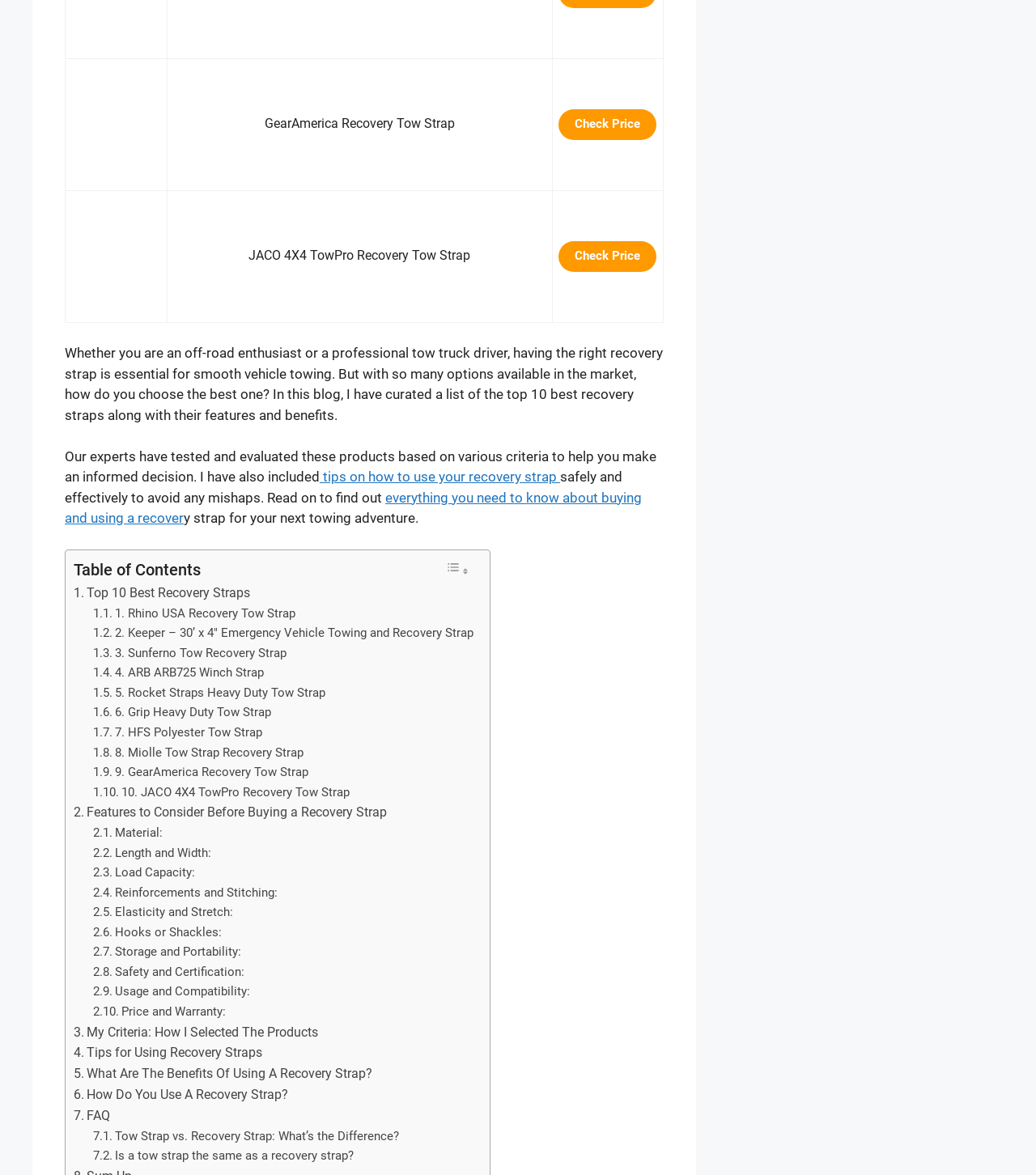Using the format (top-left x, top-left y, bottom-right x, bottom-right y), and given the element description, identify the bounding box coordinates within the screenshot: Toggle

[0.426, 0.475, 0.457, 0.494]